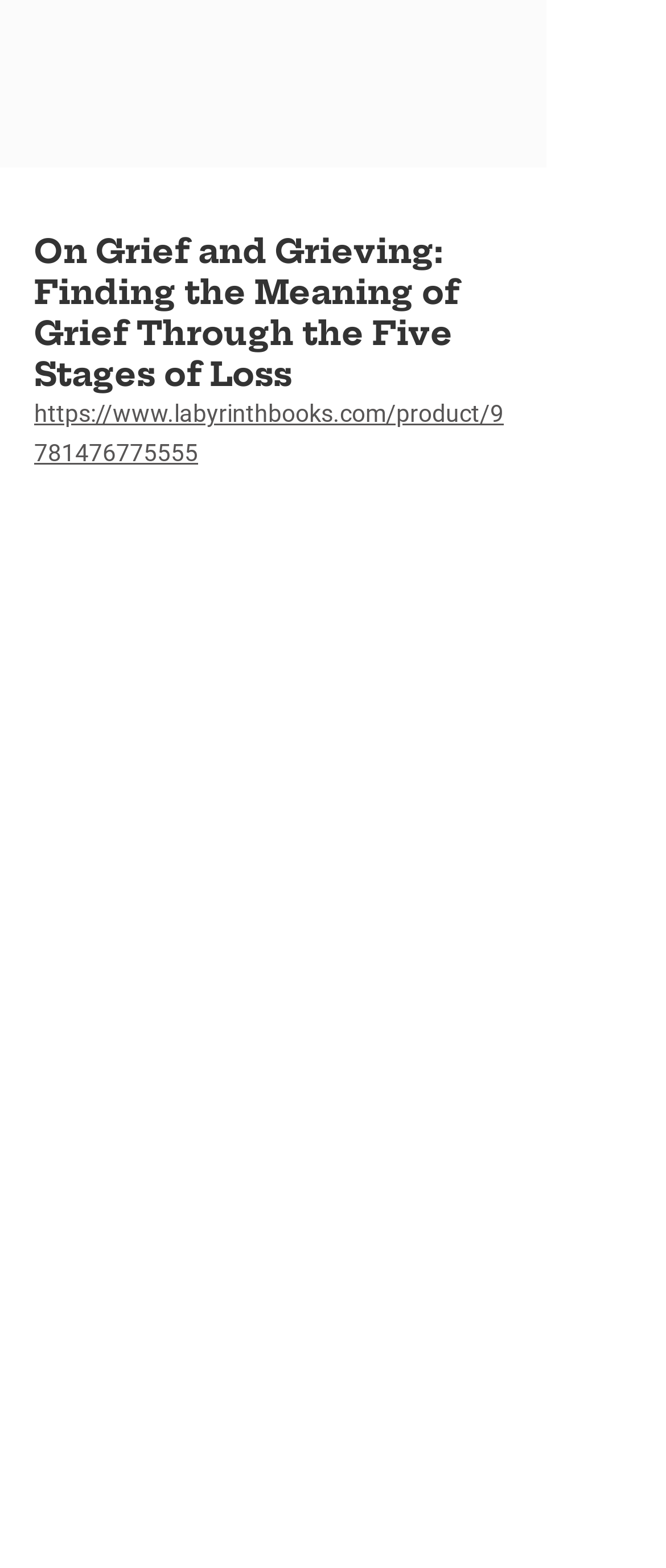Locate the bounding box coordinates of the clickable area to execute the instruction: "View obituaries". Provide the coordinates as four float numbers between 0 and 1, represented as [left, top, right, bottom].

[0.051, 0.689, 0.256, 0.709]